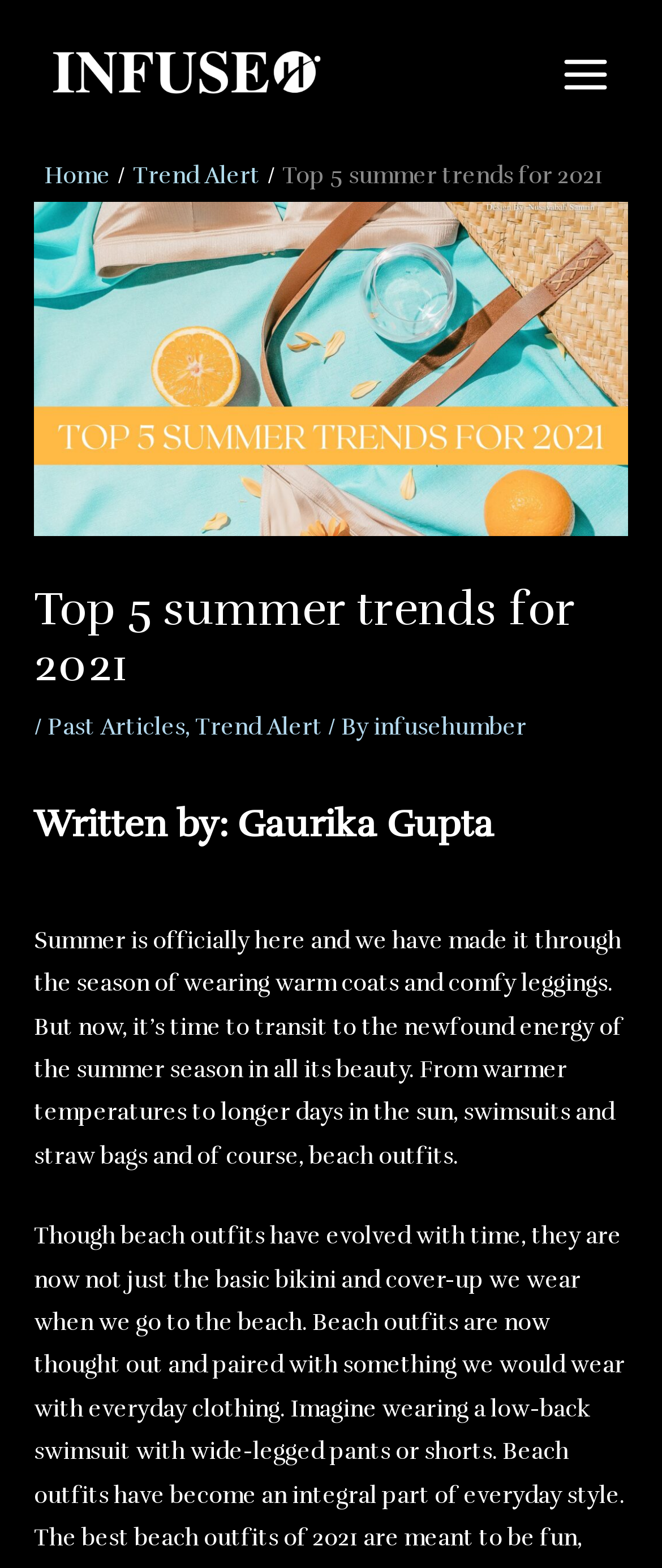Who wrote the article?
Give a detailed explanation using the information visible in the image.

I found the author's name in the static text 'Written by: Gaurika Gupta' at the bottom of the article.